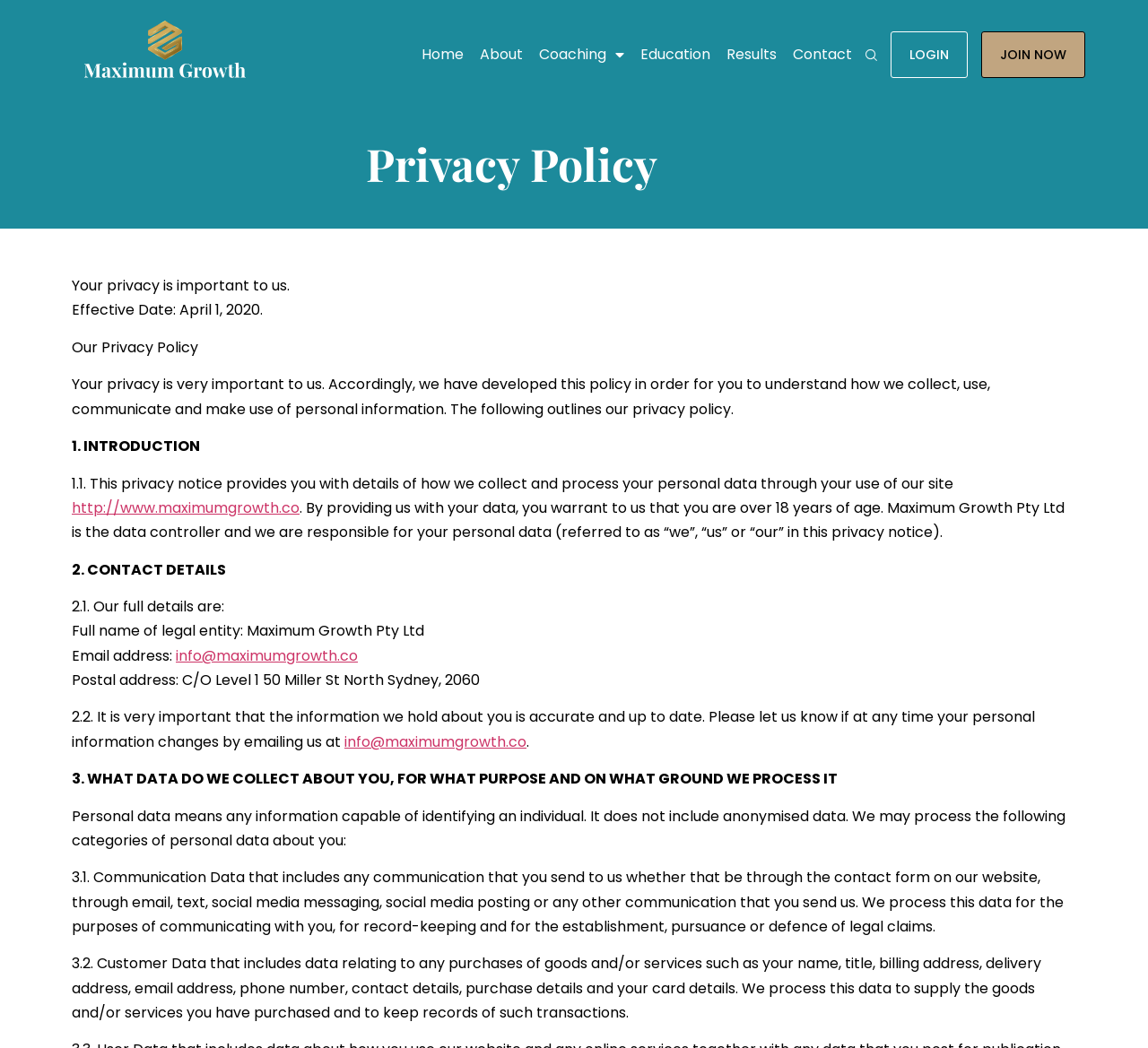What type of data is collected through communication?
Can you give a detailed and elaborate answer to the question?

As stated in section '3. WHAT DATA DO WE COLLECT ABOUT YOU, FOR WHAT PURPOSE AND ON WHAT GROUND WE PROCESS IT', Communication Data includes any communication sent to the website, such as through the contact form, email, text, social media messaging, or social media posting.